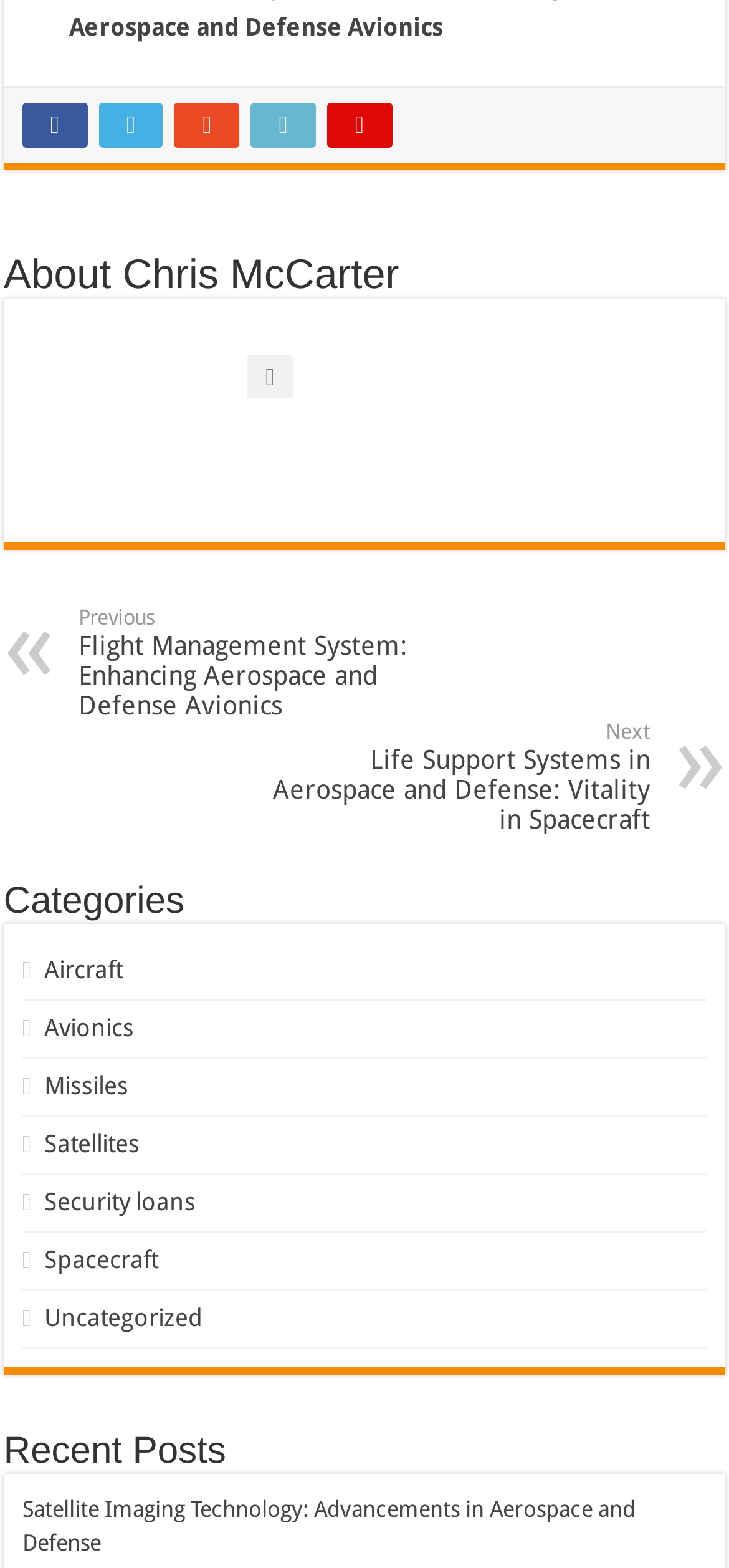Please identify the bounding box coordinates of the element I should click to complete this instruction: 'Explore the Aircraft category'. The coordinates should be given as four float numbers between 0 and 1, like this: [left, top, right, bottom].

[0.06, 0.61, 0.168, 0.628]